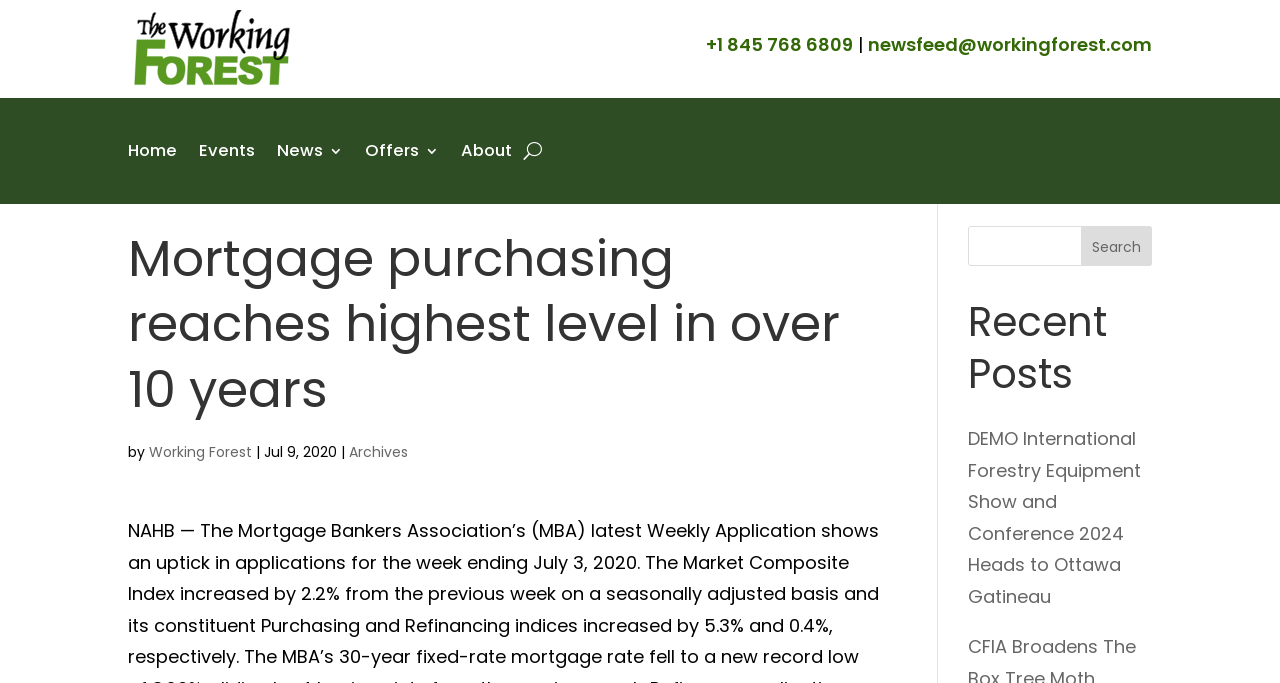Elaborate on the webpage's design and content in a detailed caption.

The webpage appears to be a news article page from the Working Forest website. At the top left, there is an official logo of the Working Forest. Below the logo, there is a navigation menu with links to "Home", "Events", "News 3", "Offers 3", and "About". 

To the right of the navigation menu, there is a section with contact information, including a phone number and an email address. 

The main content of the page is an article with the title "Mortgage purchasing reaches highest level in over 10 years". The title is followed by the author's name, "Working Forest", and the publication date, "Jul 9, 2020". Below the title, there is a link to "Archives". 

On the right side of the page, there is a search bar with a search button. Below the search bar, there is a section titled "Recent Posts" with a link to a news article titled "DEMO International Forestry Equipment Show and Conference 2024 Heads to Ottawa Gatineau". 

At the top right, there is a button with the letter "U" and a link to the newsfeed.